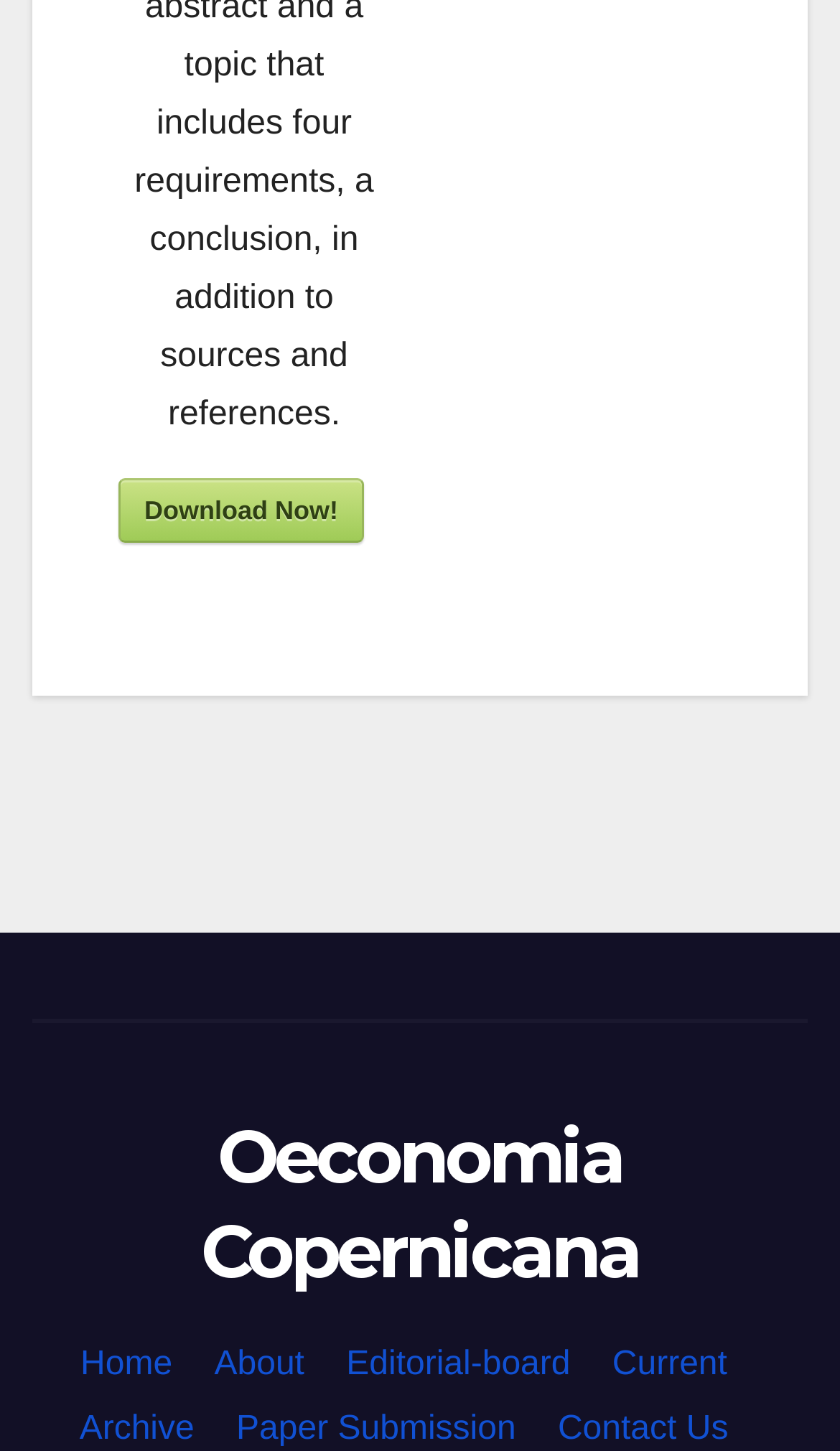Given the description of the UI element: "Oeconomia Copernicana", predict the bounding box coordinates in the form of [left, top, right, bottom], with each value being a float between 0 and 1.

[0.239, 0.766, 0.761, 0.894]